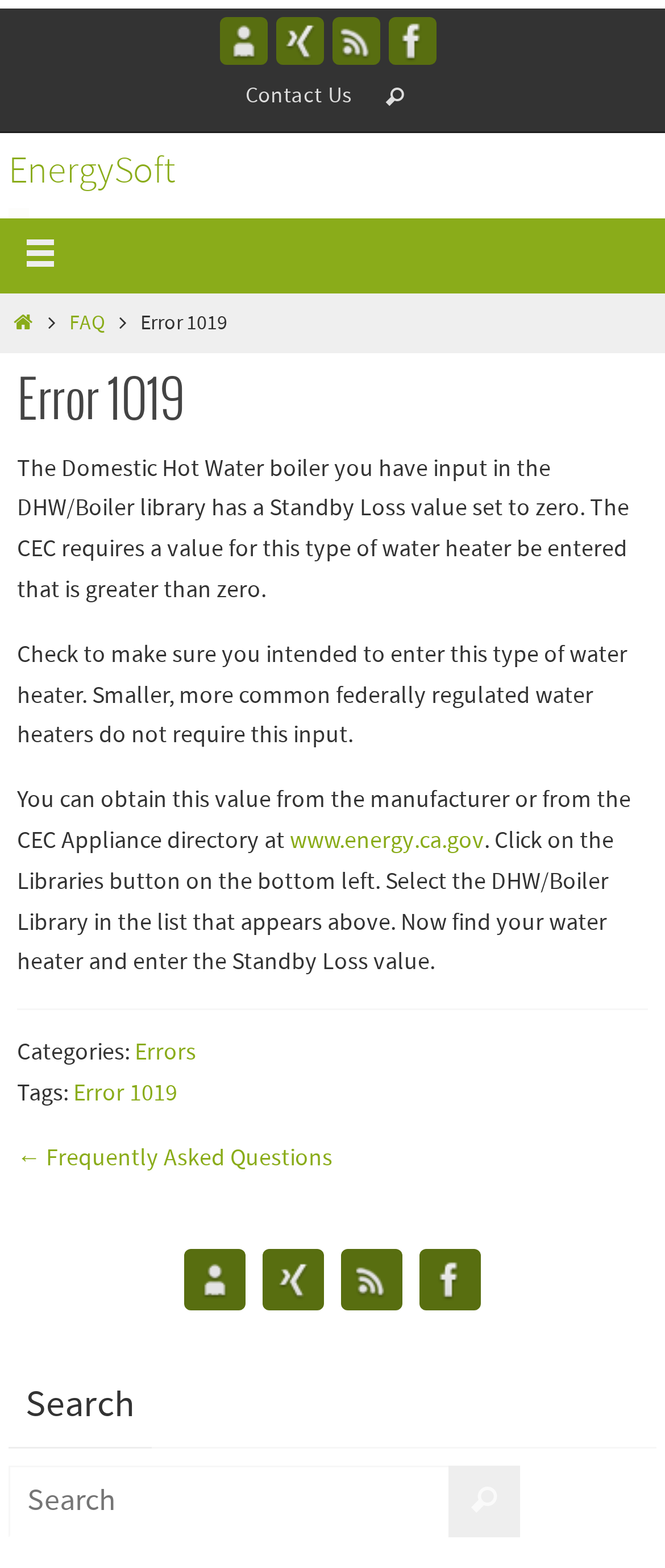Indicate the bounding box coordinates of the clickable region to achieve the following instruction: "check Errors."

[0.203, 0.662, 0.295, 0.681]